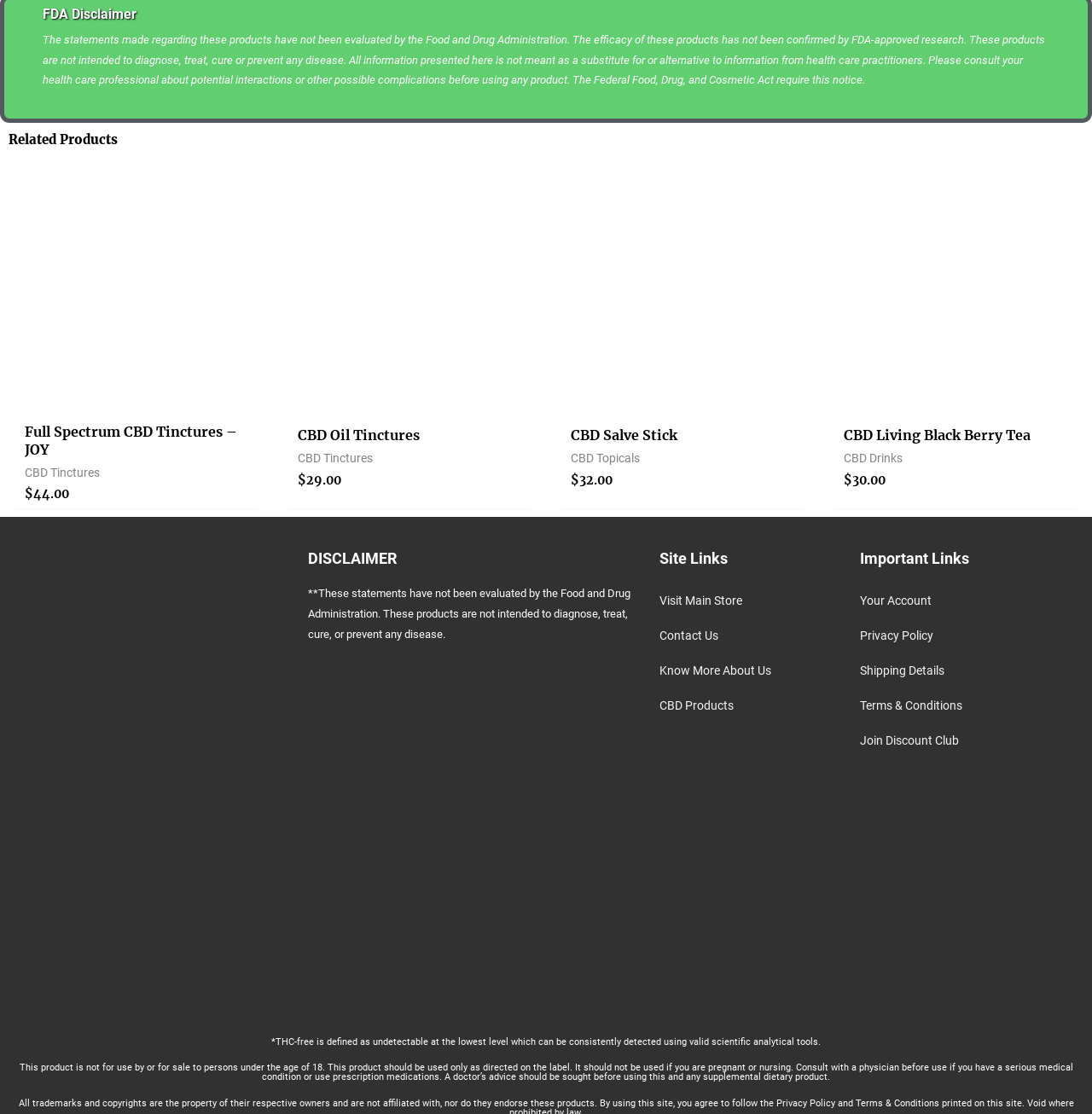Determine the bounding box coordinates of the element's region needed to click to follow the instruction: "View Full Spectrum CBD Oil product". Provide these coordinates as four float numbers between 0 and 1, formatted as [left, top, right, bottom].

[0.008, 0.141, 0.242, 0.37]